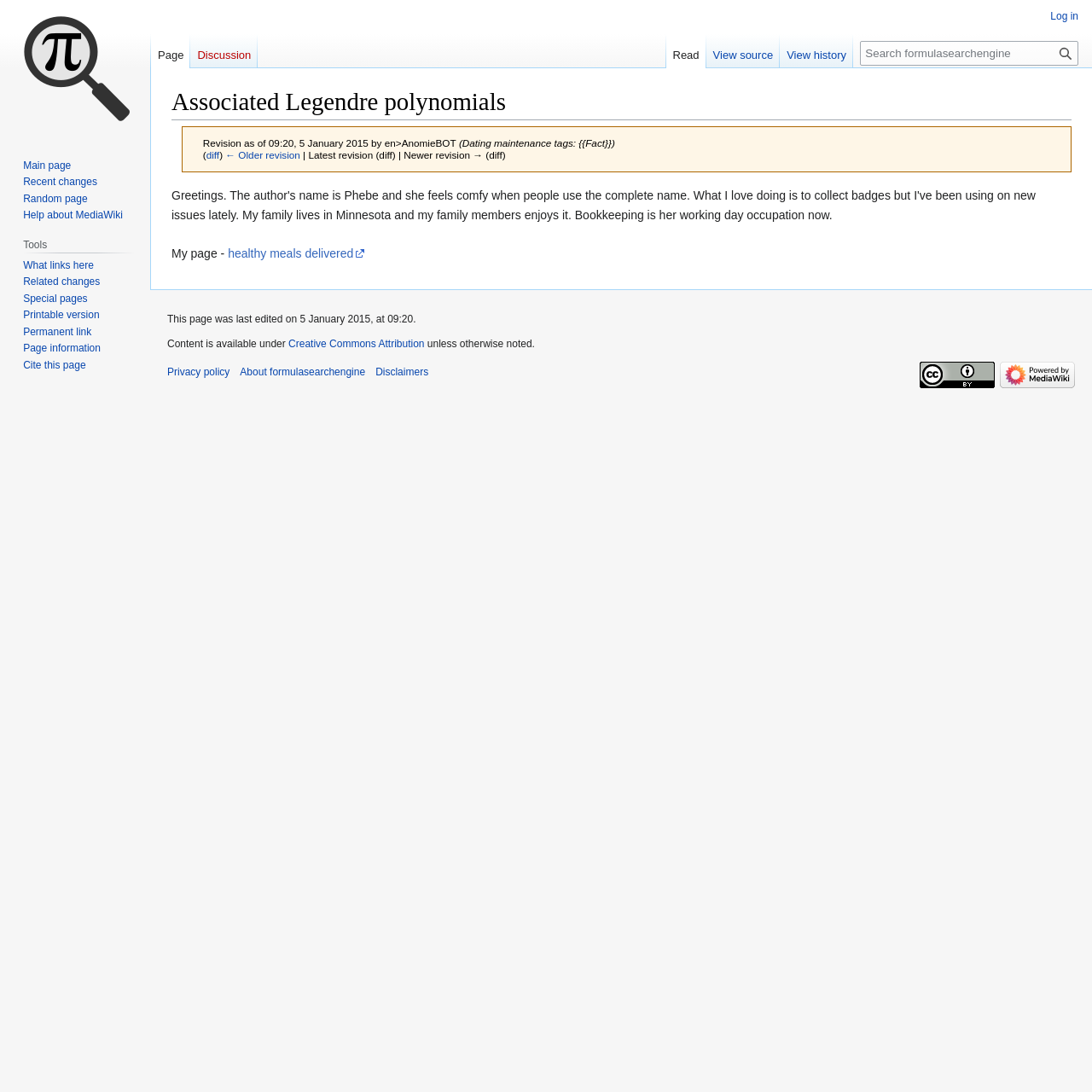Using the description "healthy meals delivered", locate and provide the bounding box of the UI element.

[0.209, 0.225, 0.335, 0.238]